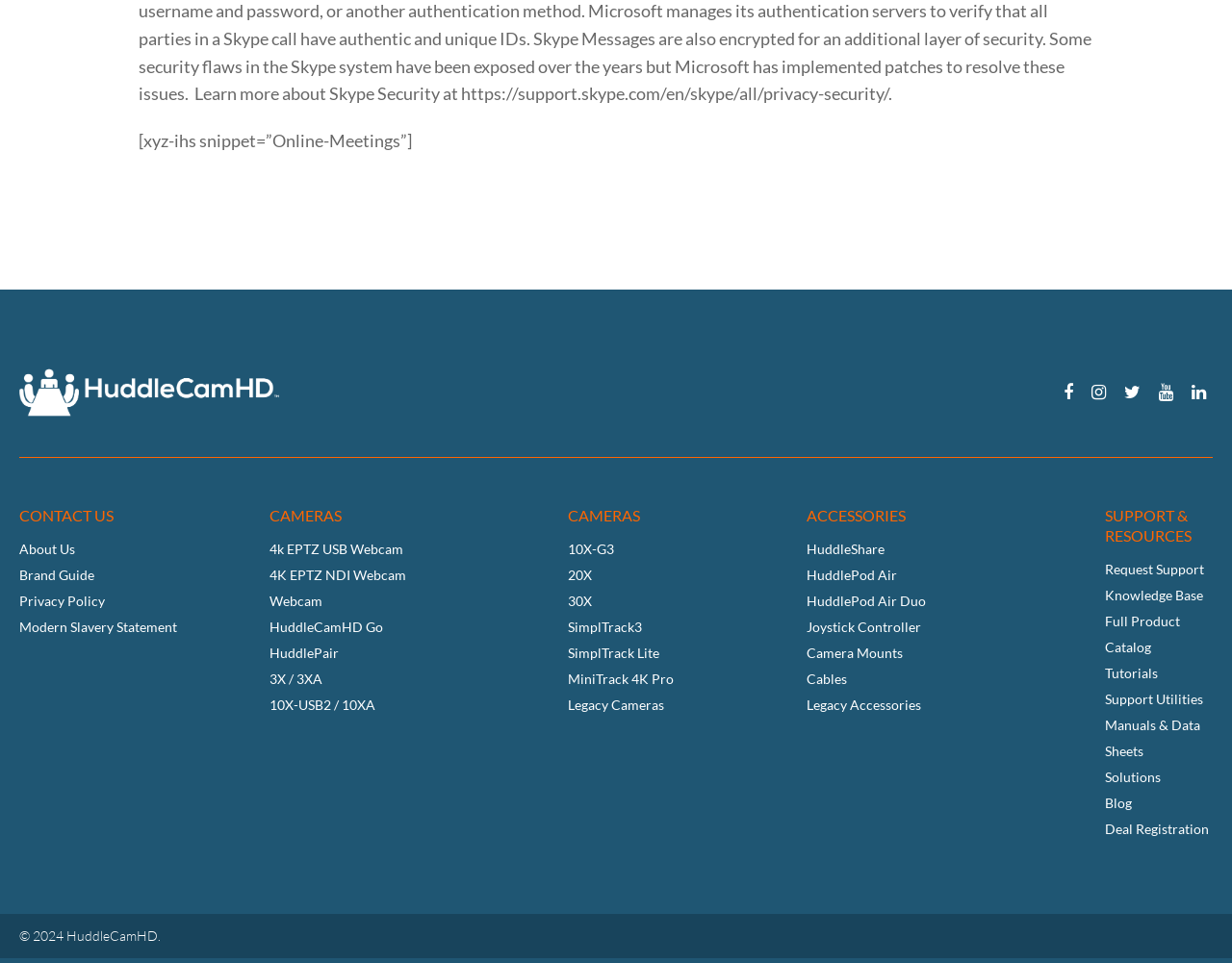Please identify the bounding box coordinates of the area that needs to be clicked to follow this instruction: "Click on Today".

None